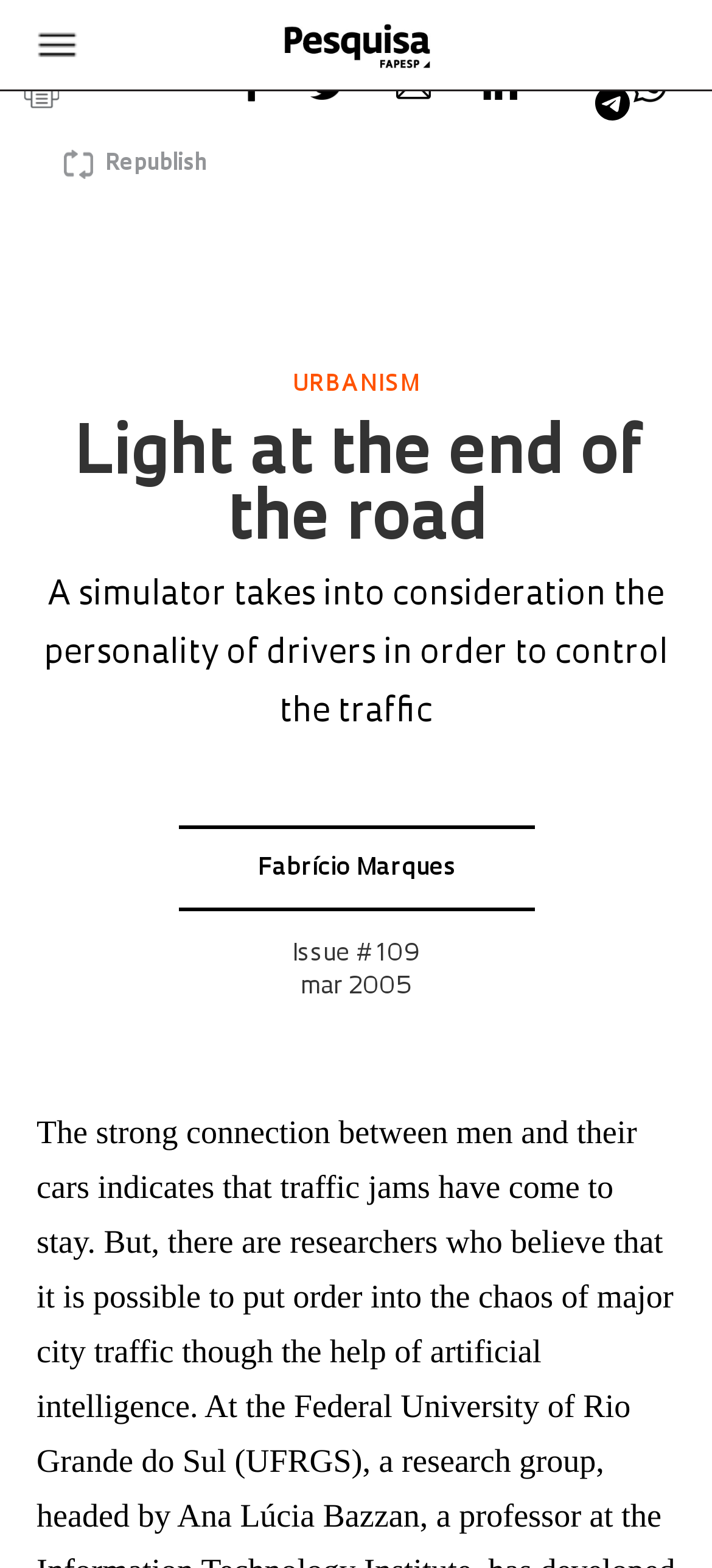What is the purpose of the simulator?
Please answer the question as detailed as possible.

The purpose of the simulator can be inferred from the text 'A simulator takes into consideration the personality of drivers in order to control the traffic' which suggests that the simulator is used to control traffic.